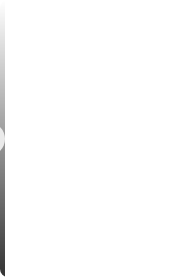Analyze the image and answer the question with as much detail as possible: 
What is the focus of the 'Artist Spotlights' section?

The 'Artist Spotlights' section is part of a larger discussion on the impact and visibility of artists, and it focuses on their unique perspectives and artistic expressions, providing a platform for users to discover and appreciate the diverse range of artistic talents.